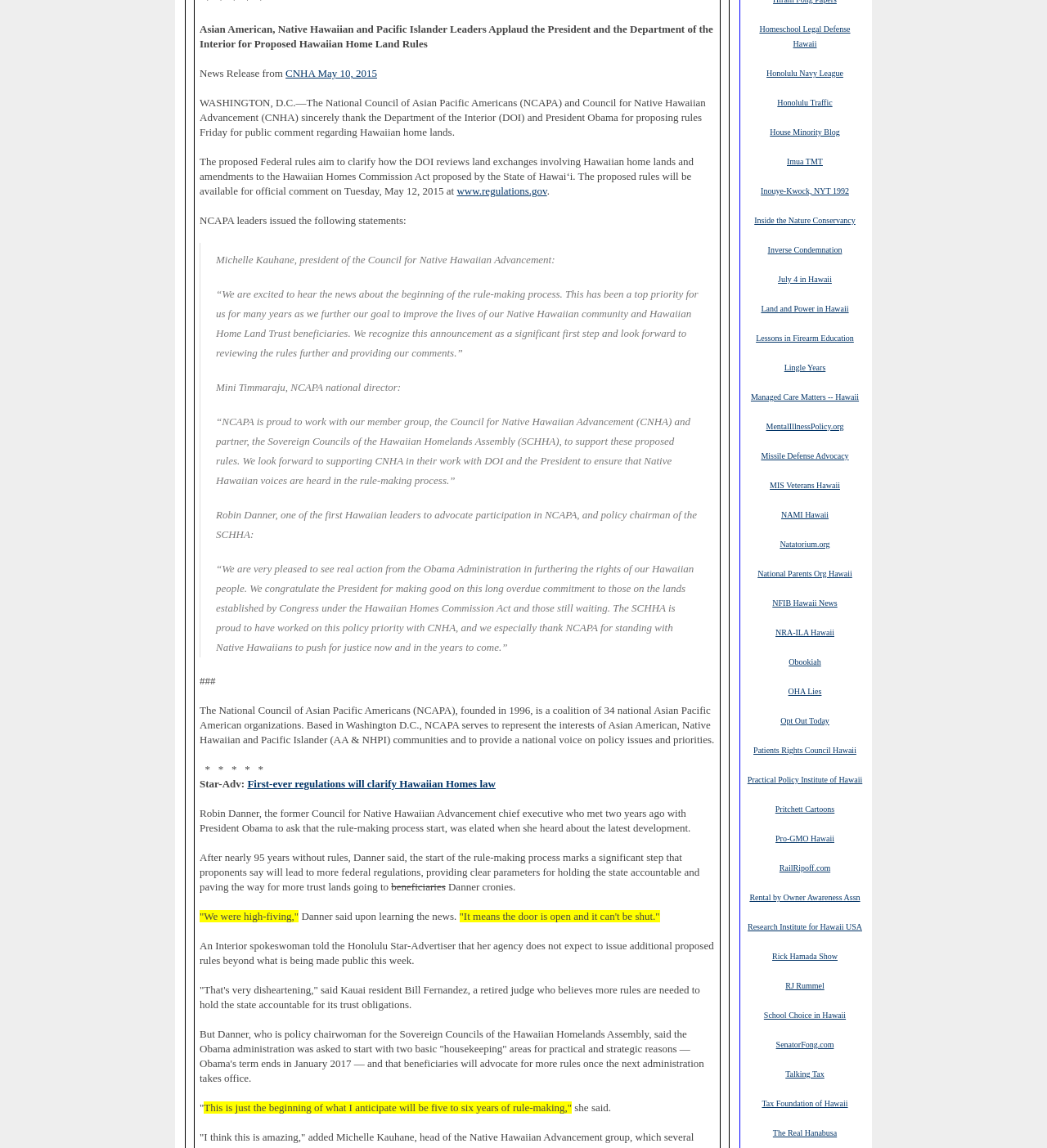Using the given description, provide the bounding box coordinates formatted as (top-left x, top-left y, bottom-right x, bottom-right y), with all values being floating point numbers between 0 and 1. Description: Inside the Nature Conservancy

[0.72, 0.187, 0.817, 0.197]